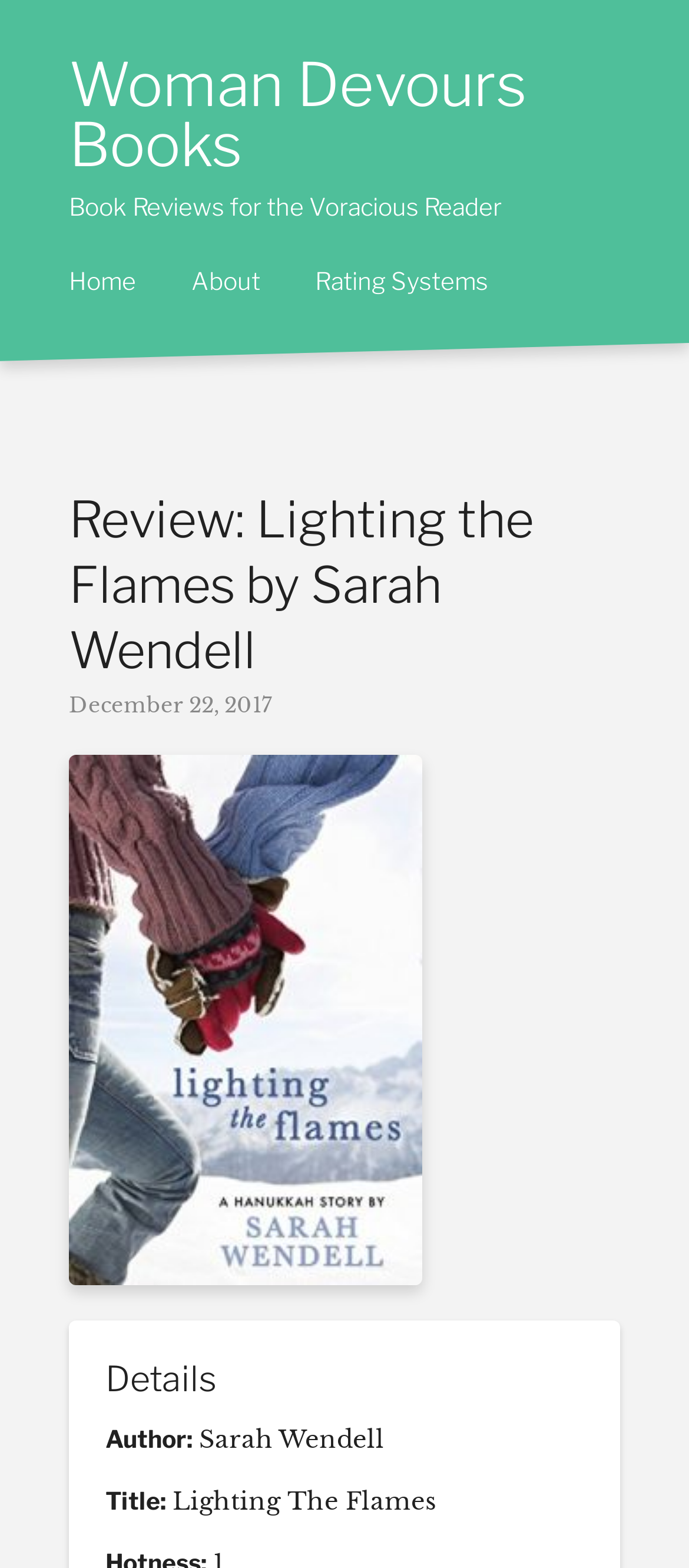Provide a single word or phrase answer to the question: 
What is the title of the book being reviewed?

Lighting The Flames